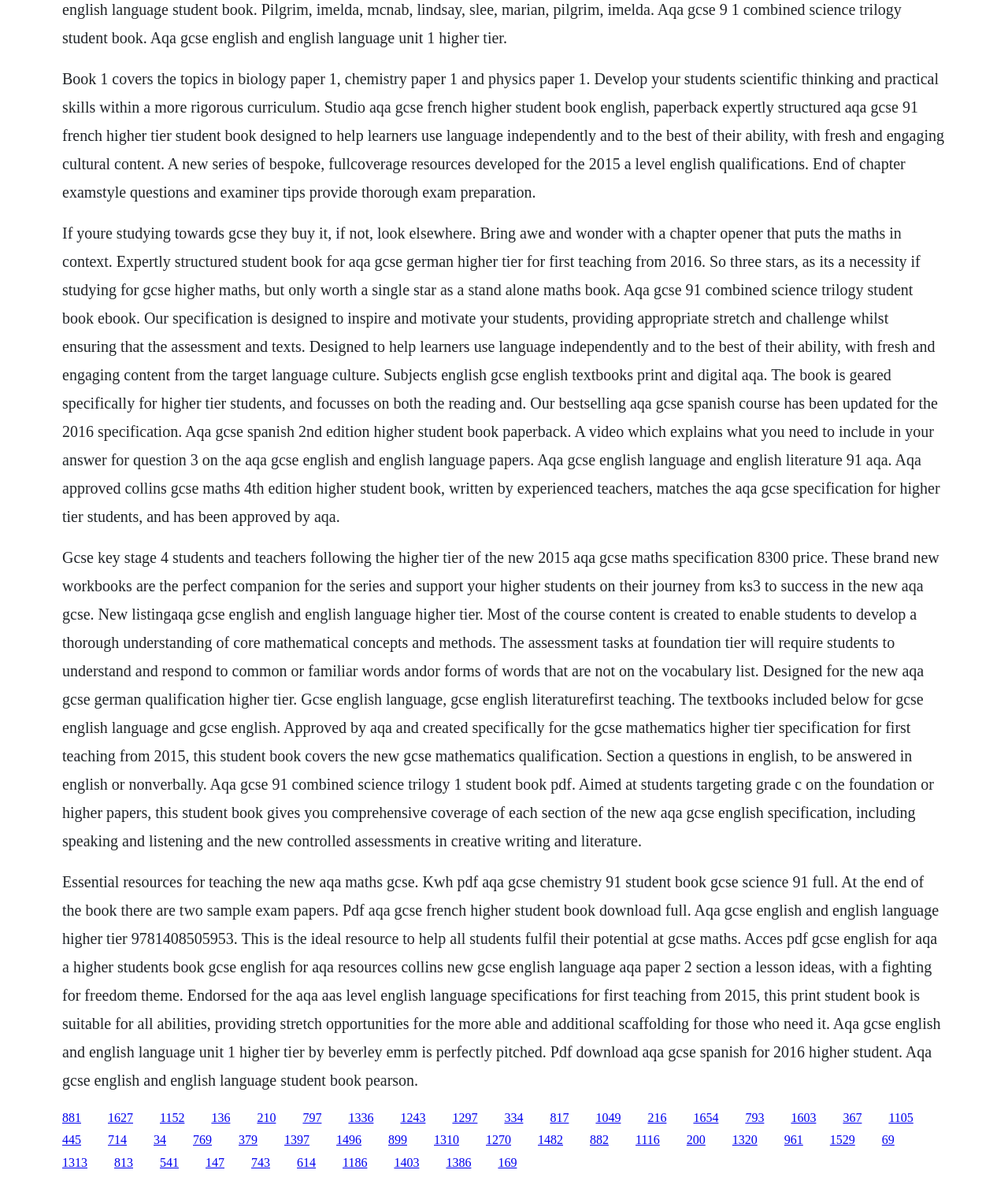Locate the bounding box coordinates of the element you need to click to accomplish the task described by this instruction: "Click the link '210'".

[0.255, 0.94, 0.274, 0.952]